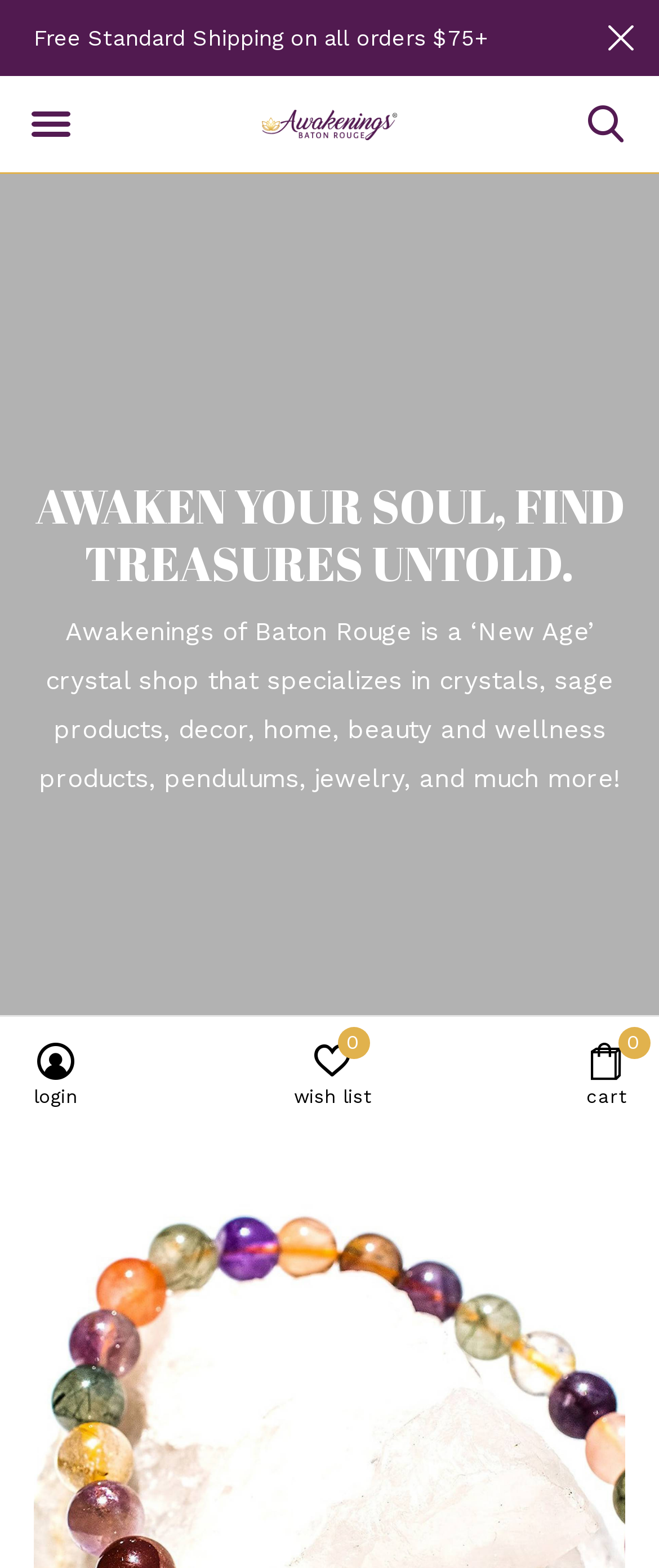Please provide a comprehensive response to the question based on the details in the image: How many items are in the cart?

I found the number of items in the cart by looking at the link element with the text ' cart 0'.